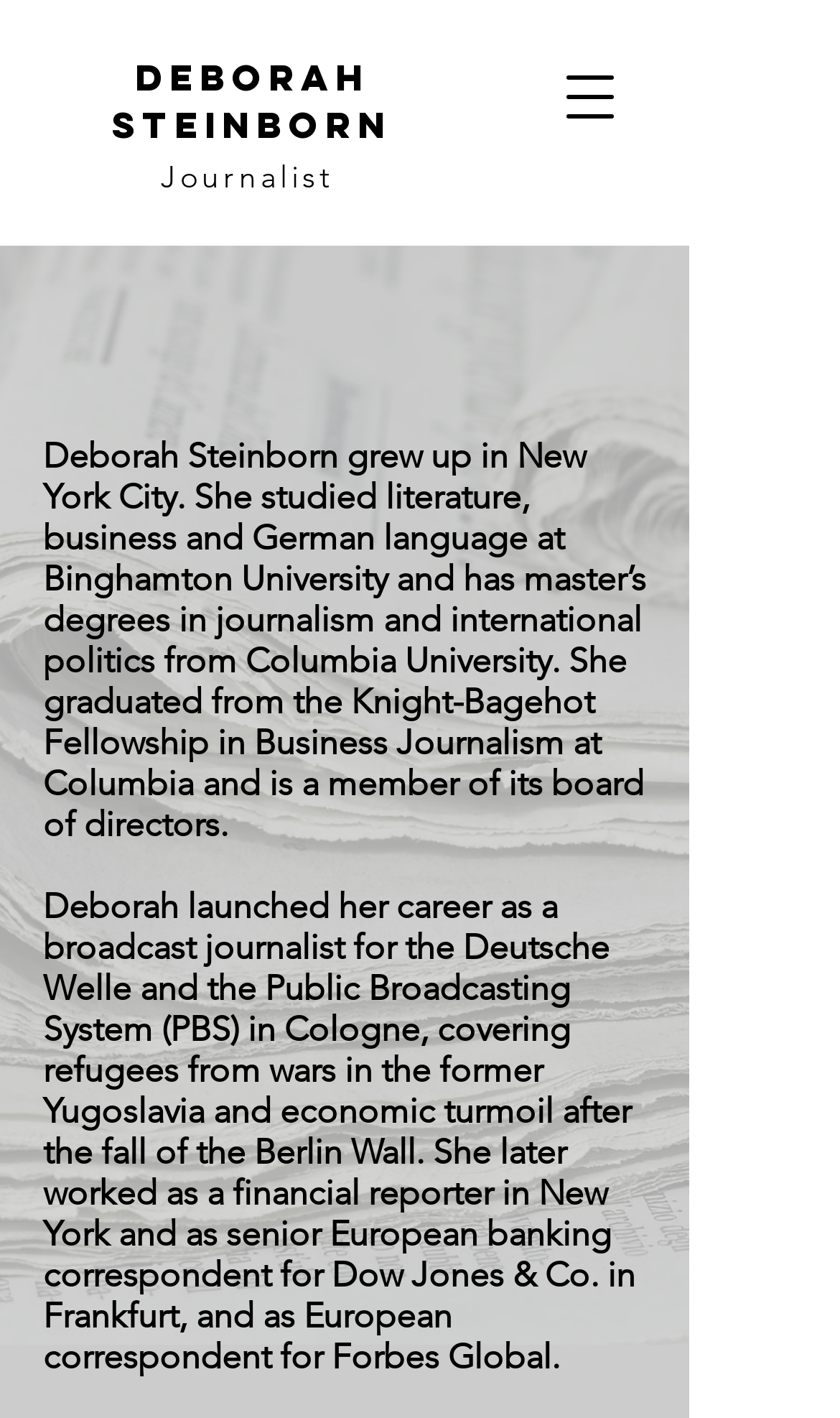Refer to the screenshot and answer the following question in detail:
What was Deborah Steinborn's role at Dow Jones & Co.?

The answer can be found by reading the StaticText element that describes Deborah Steinborn's career, which mentions that she worked as senior European banking correspondent for Dow Jones & Co. in Frankfurt.